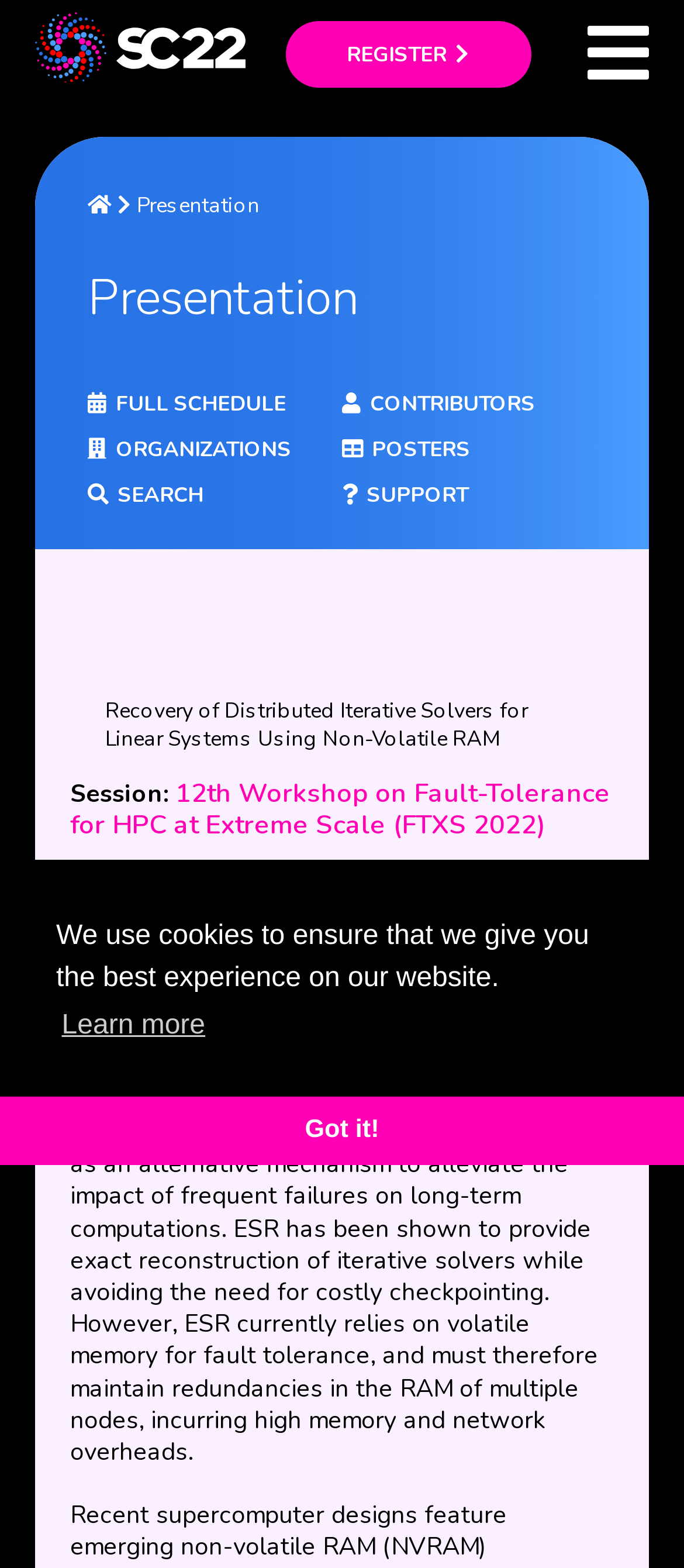Provide the bounding box coordinates of the HTML element described by the text: "Learn more". The coordinates should be in the format [left, top, right, bottom] with values between 0 and 1.

[0.082, 0.638, 0.308, 0.672]